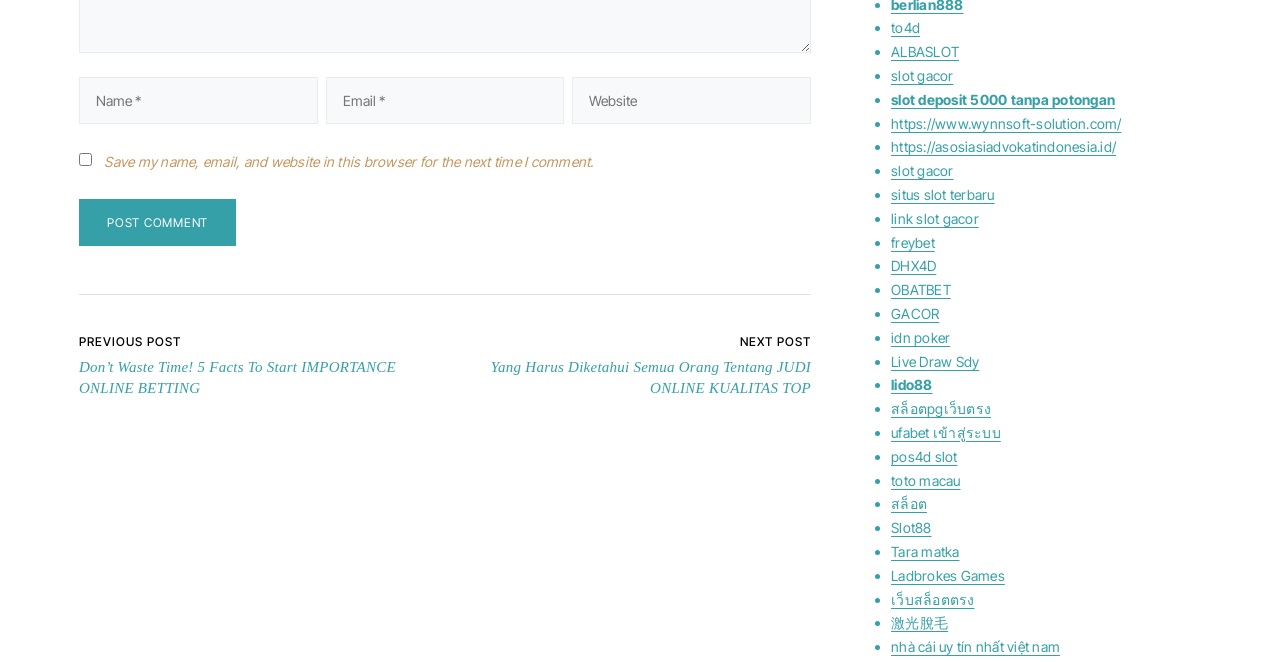Indicate the bounding box coordinates of the element that needs to be clicked to satisfy the following instruction: "Go to the previous post". The coordinates should be four float numbers between 0 and 1, i.e., [left, top, right, bottom].

[0.062, 0.499, 0.348, 0.603]